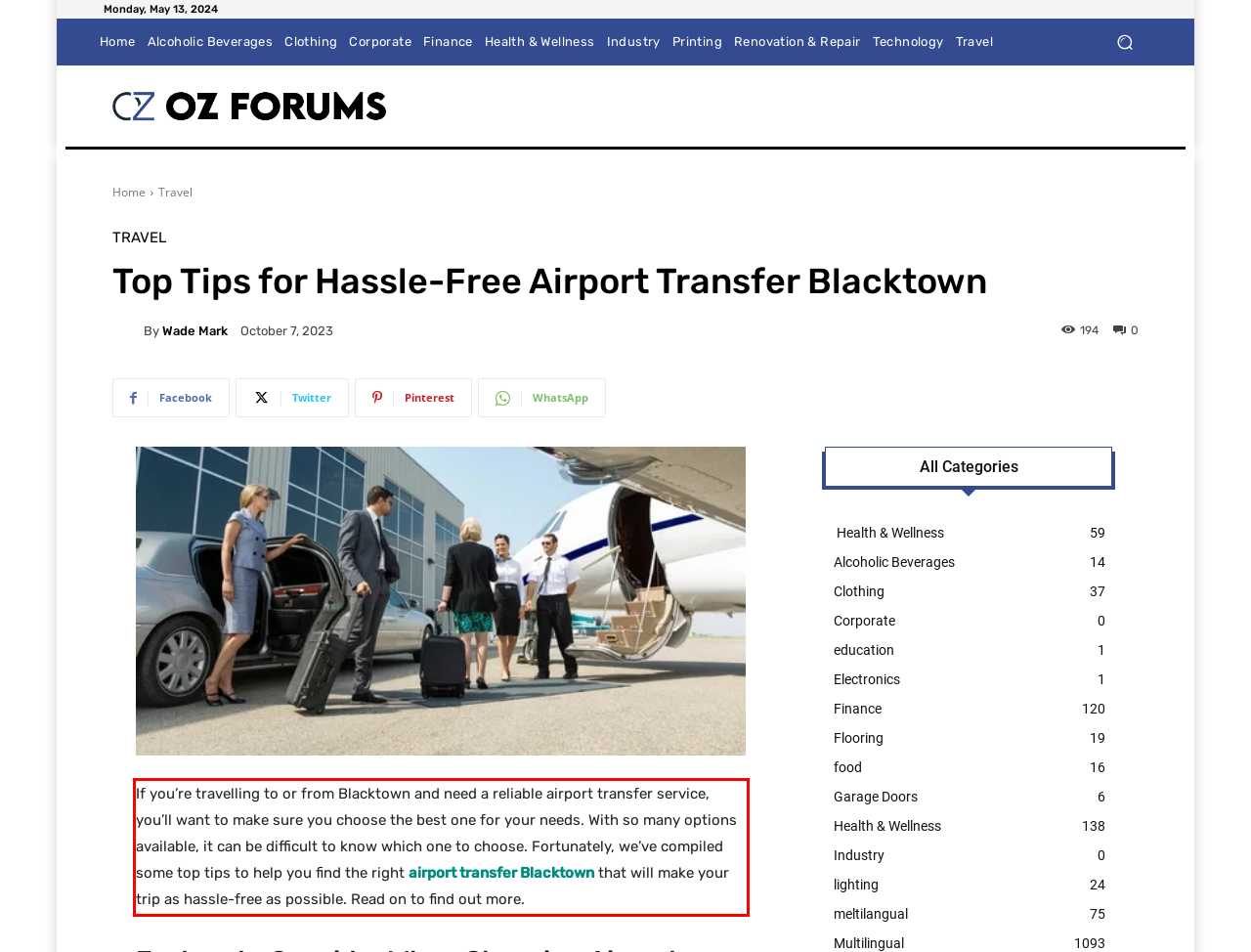Using the provided screenshot of a webpage, recognize and generate the text found within the red rectangle bounding box.

If you’re travelling to or from Blacktown and need a reliable airport transfer service, you’ll want to make sure you choose the best one for your needs. With so many options available, it can be difficult to know which one to choose. Fortunately, we’ve compiled some top tips to help you find the right airport transfer Blacktown that will make your trip as hassle-free as possible. Read on to find out more.